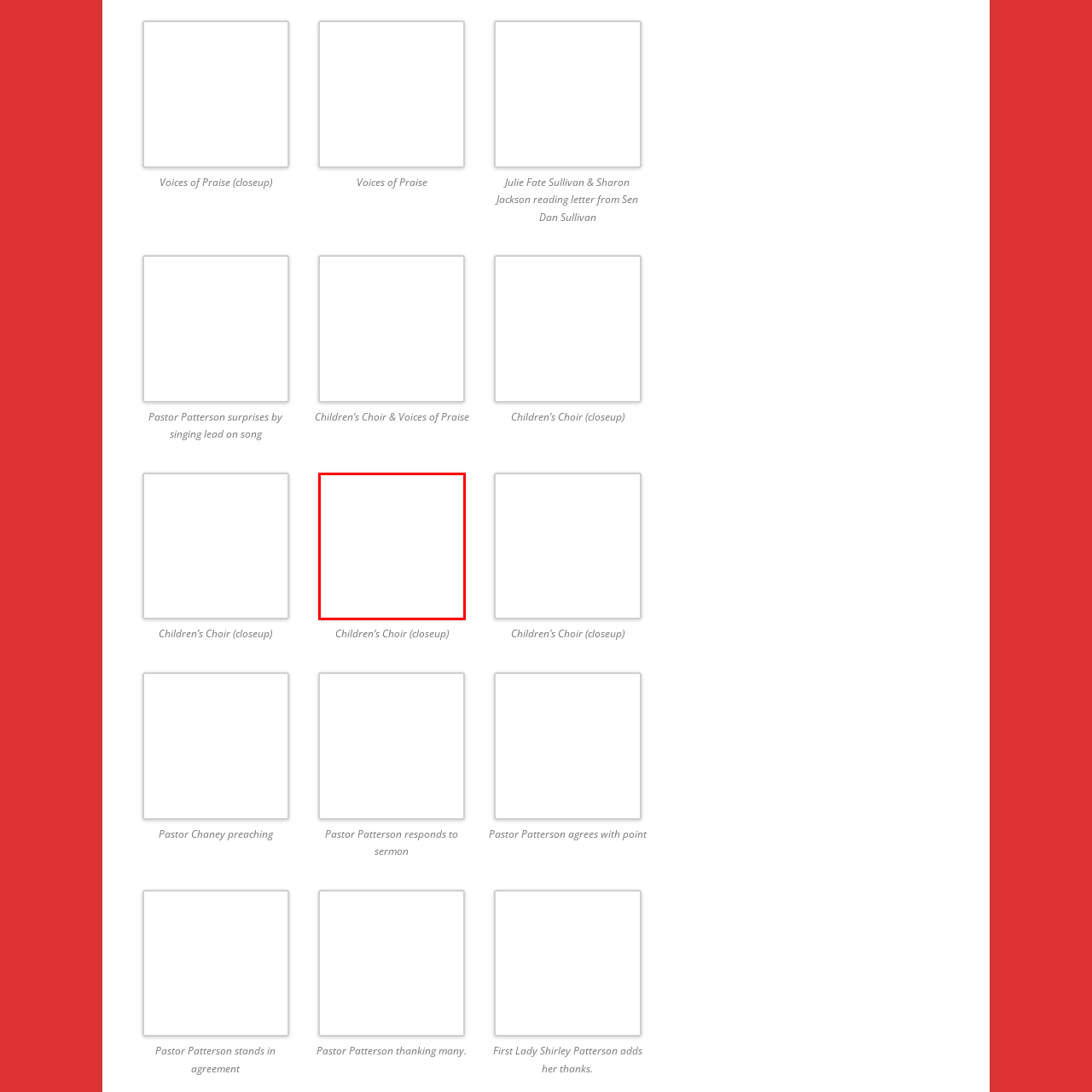Create a detailed narrative of the image inside the red-lined box.

This image features a close-up shot of the Children’s Choir, showcasing their engagement and enthusiasm during a performance. The choir, composed of young singers, exudes a sense of joy and community as they contribute their voices to a lively musical piece. The setting likely captures a moment filled with energy, as the children's expressions and postures reflect their passion for singing together, highlighting the importance of music in their lives. This image connects to a broader theme of celebration and performance, emphasizing the role of music in fostering unity and shared experiences.